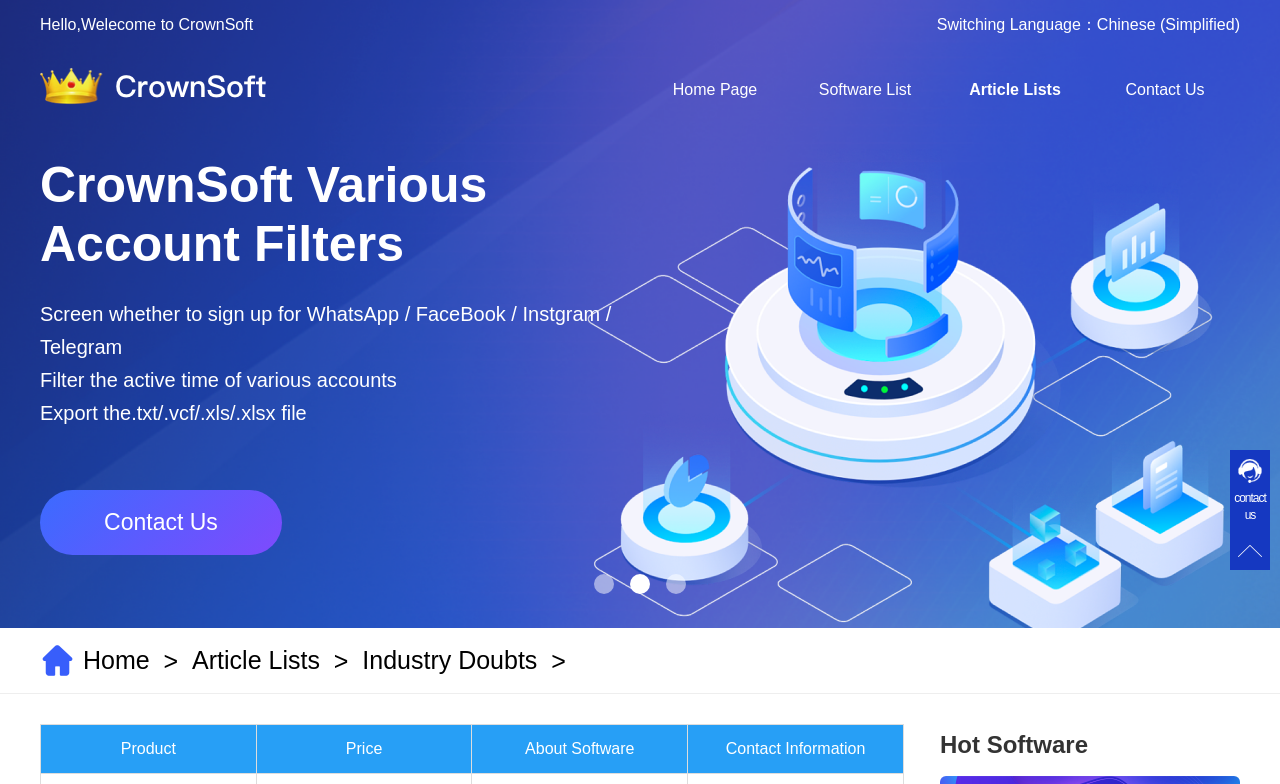What is the purpose of the software filters?
Please look at the screenshot and answer in one word or a short phrase.

Screen and filter accounts